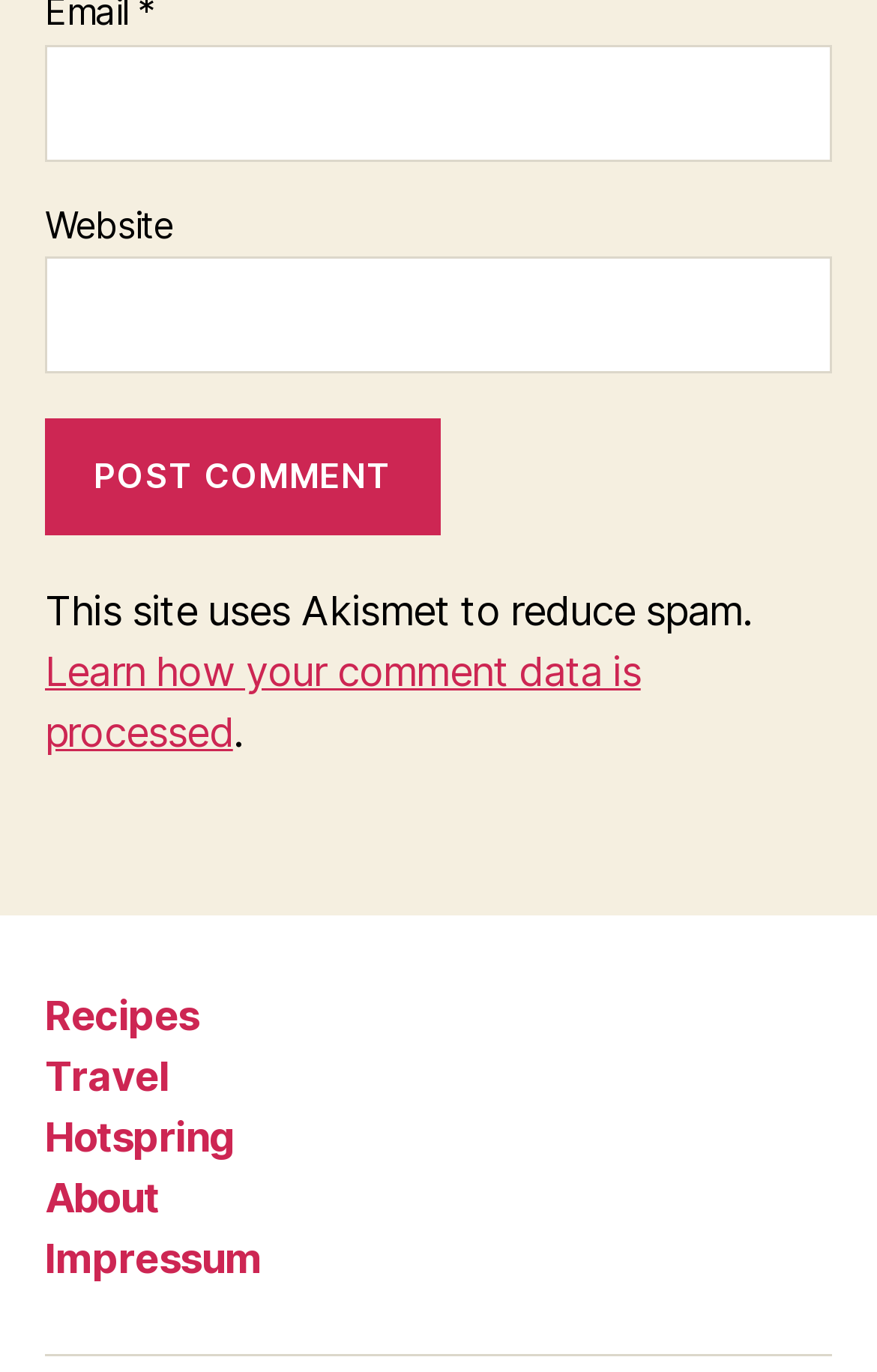Please find the bounding box for the UI element described by: "parent_node: Website name="url"".

[0.051, 0.185, 0.949, 0.27]